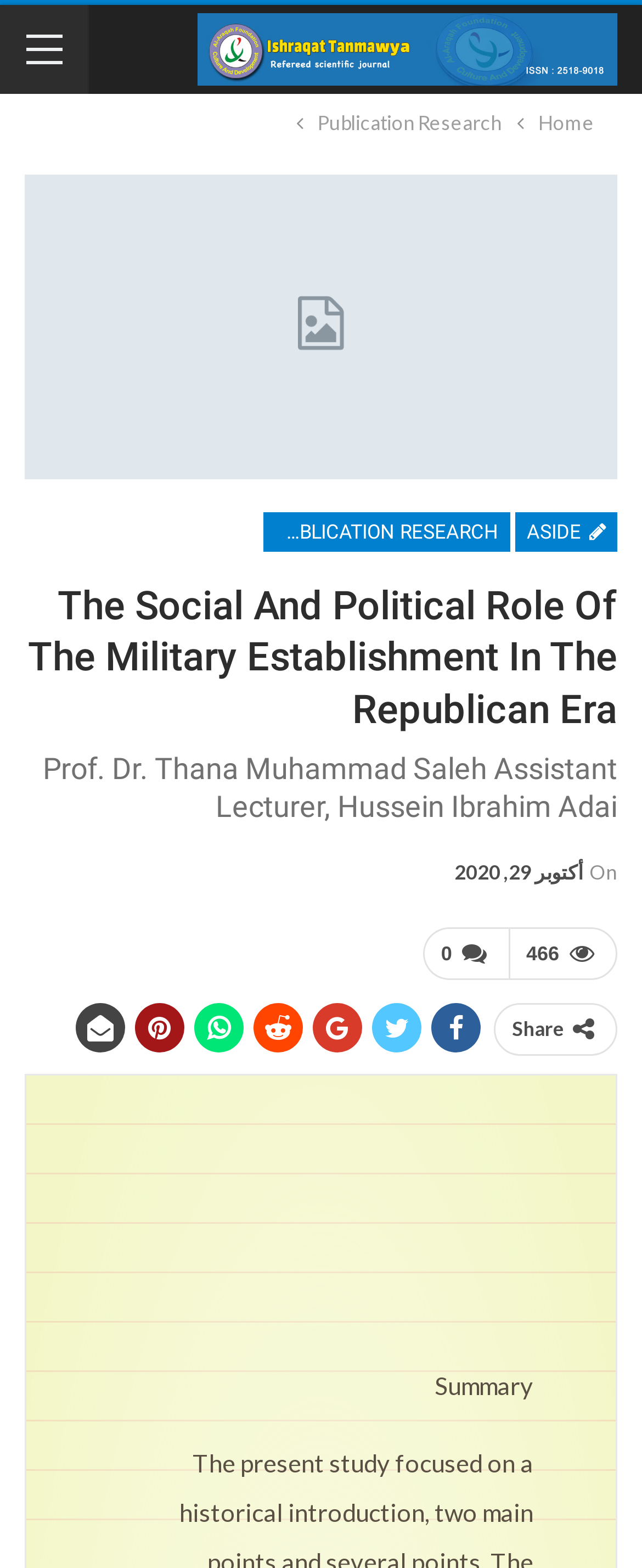Find and extract the text of the primary heading on the webpage.

The Social And Political Role Of The Military Establishment In The Republican Era